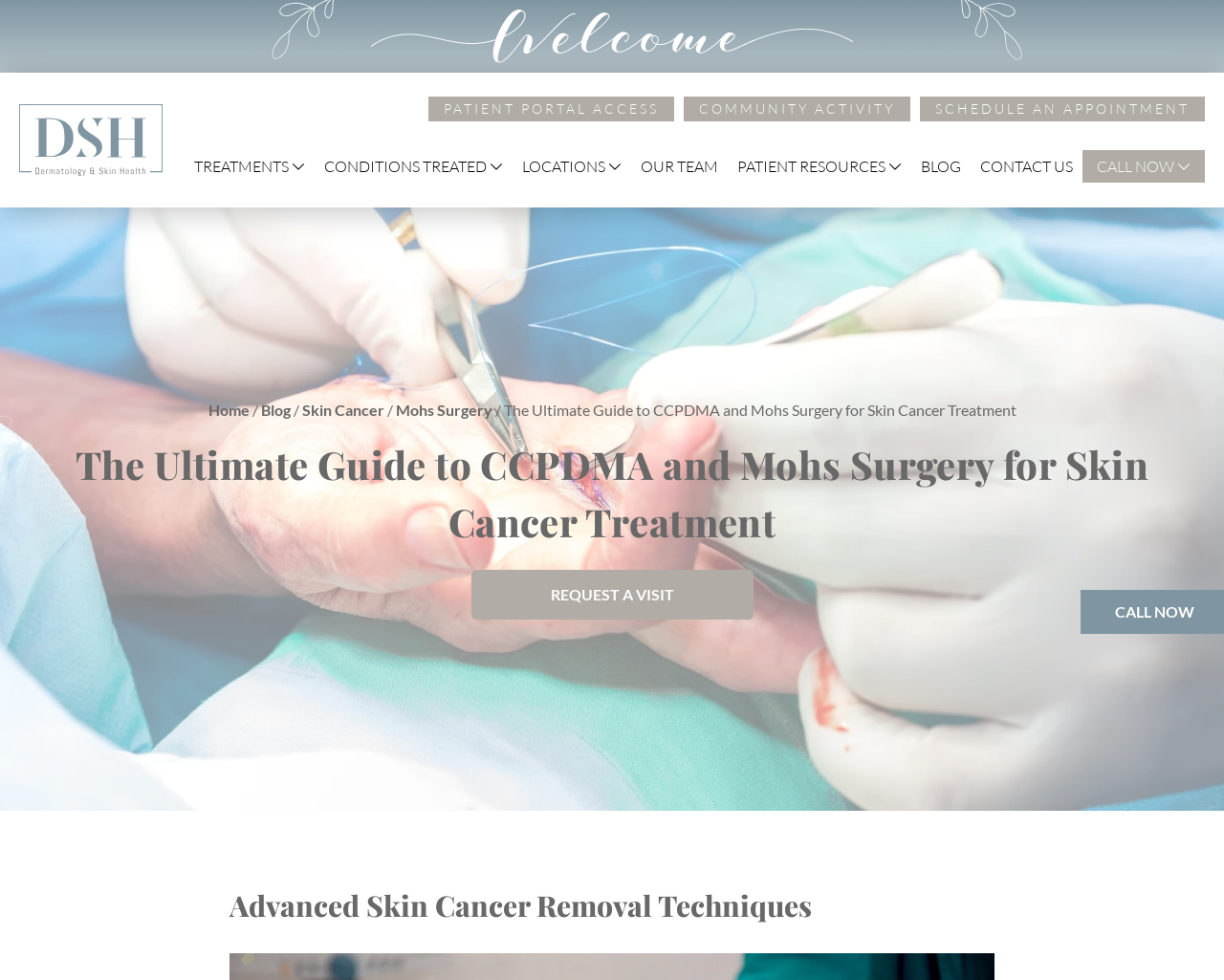Please locate the bounding box coordinates of the element that needs to be clicked to achieve the following instruction: "Call the office". The coordinates should be four float numbers between 0 and 1, i.e., [left, top, right, bottom].

[0.884, 0.153, 0.984, 0.187]